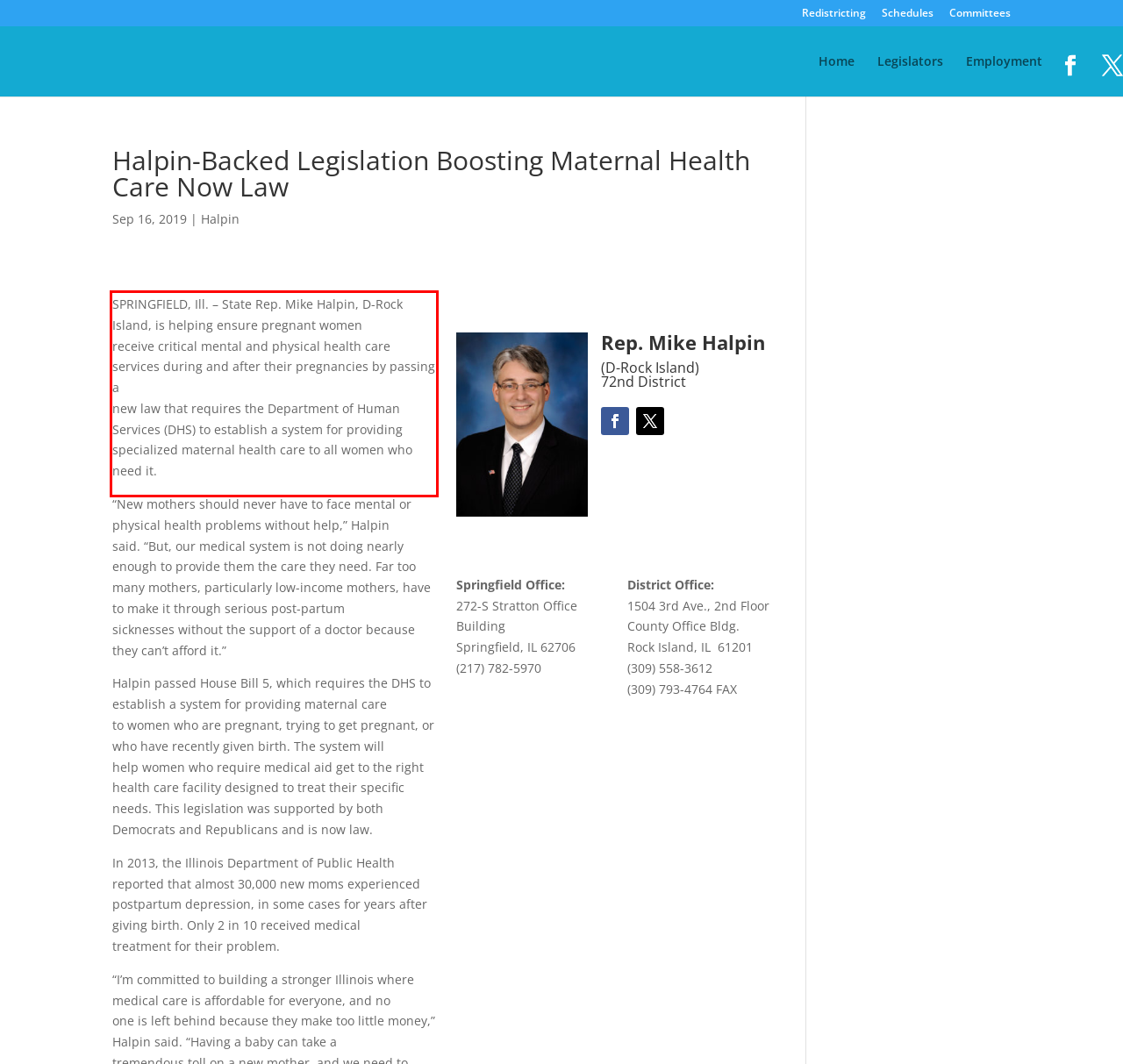You are looking at a screenshot of a webpage with a red rectangle bounding box. Use OCR to identify and extract the text content found inside this red bounding box.

SPRINGFIELD, Ill. – State Rep. Mike Halpin, D-Rock Island, is helping ensure pregnant women receive critical mental and physical health care services during and after their pregnancies by passing a new law that requires the Department of Human Services (DHS) to establish a system for providing specialized maternal health care to all women who need it.